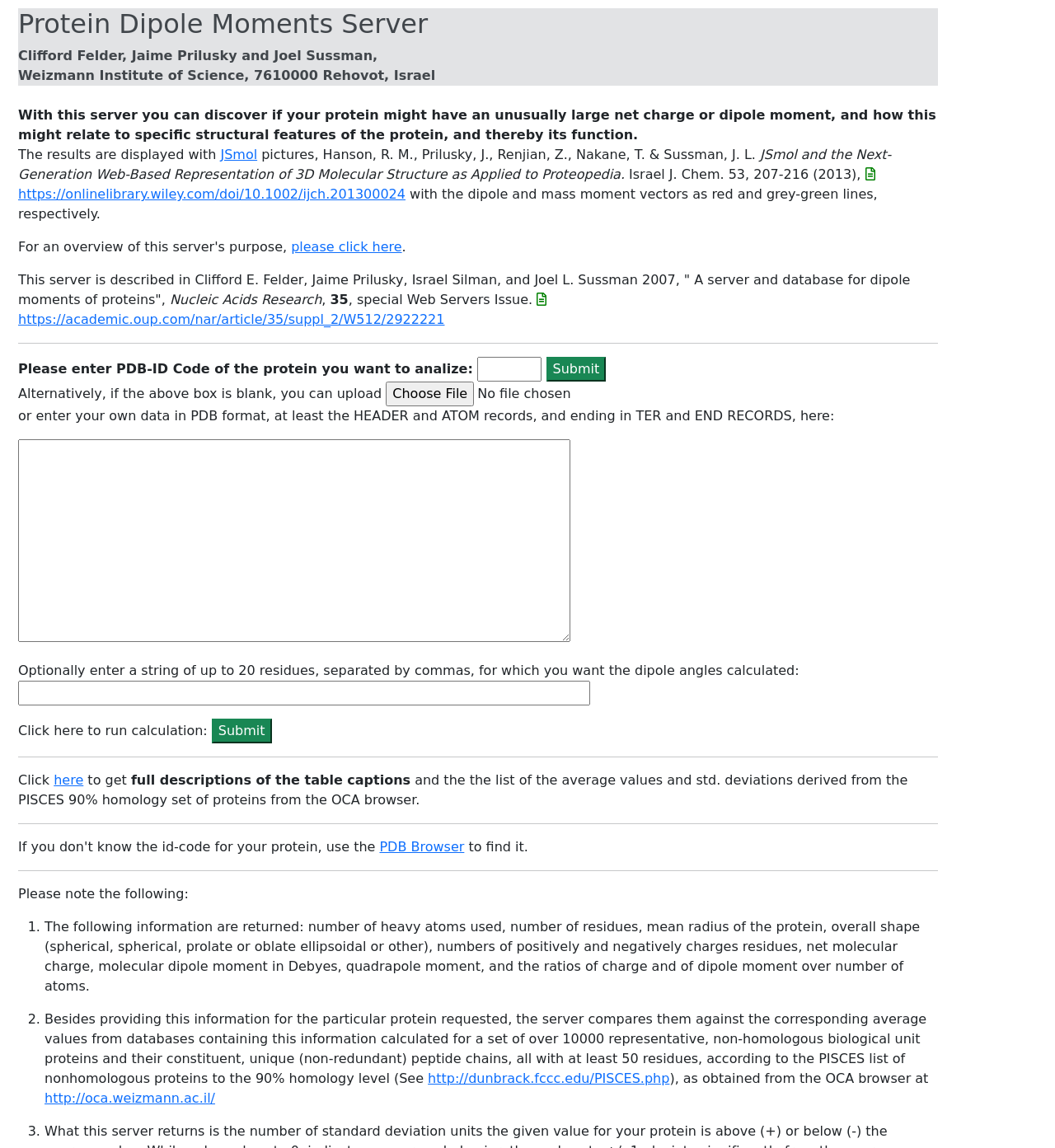Offer a detailed account of what is visible on the webpage.

The webpage is a protein dipole moments server query page. At the top, there is a heading "Protein Dipole Moments Server" followed by the names of the creators, Clifford Felder, Jaime Prilusky, and Joel Sussman, and their affiliation, Weizmann Institute of Science, Israel. Below this, there is a brief description of the server's purpose, which is to discover if a protein has an unusually large net charge or dipole moment and how this relates to specific structural features of the protein and its function.

On the left side of the page, there are several paragraphs of text, including a description of the results displayed with JSmol pictures, a reference to a publication about JSmol, and a description of the dipole and mass moment vectors. There are also links to publications and a description of the server.

In the middle of the page, there is a section for users to input data. There is a text box to enter a PDB-ID code, a button to submit, and an alternative option to upload a file or enter data in PDB format. There are also text boxes to enter a string of residues for which dipole angles are to be calculated and an option to run the calculation.

Below this, there are several horizontal separators, followed by links to get full descriptions of table captions and a list of average values and standard deviations derived from the PISCES 90% homology set of proteins. There is also a link to the PDB Browser to find a protein.

Further down, there is a section with notes, including a list of information returned by the server, such as the number of heavy atoms used, number of residues, and molecular dipole moment. There is also a description of how the server compares the results against average values from databases containing information calculated for a set of over 10000 representative proteins.